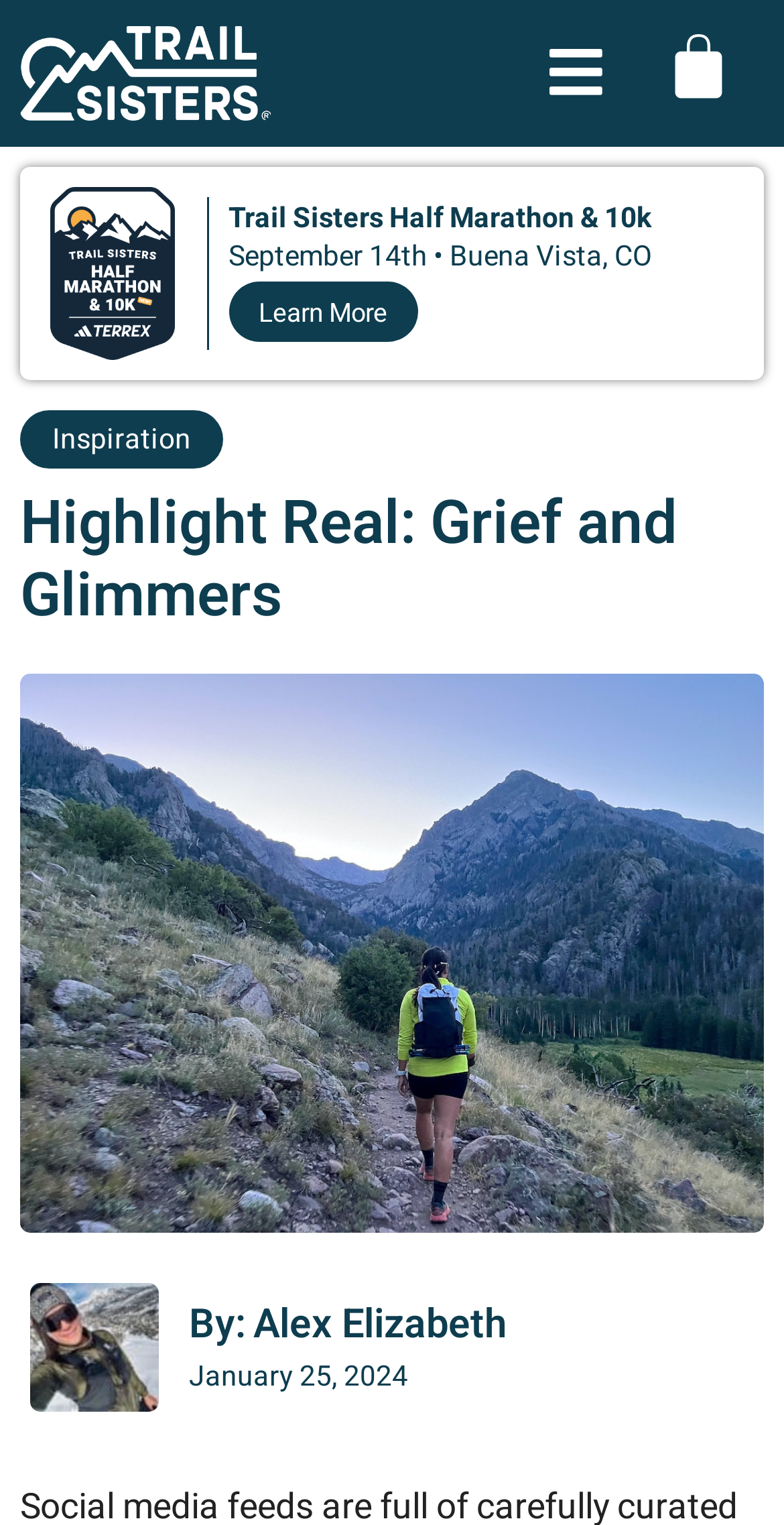Determine the bounding box coordinates for the UI element matching this description: "Inspiration".

[0.067, 0.275, 0.244, 0.302]